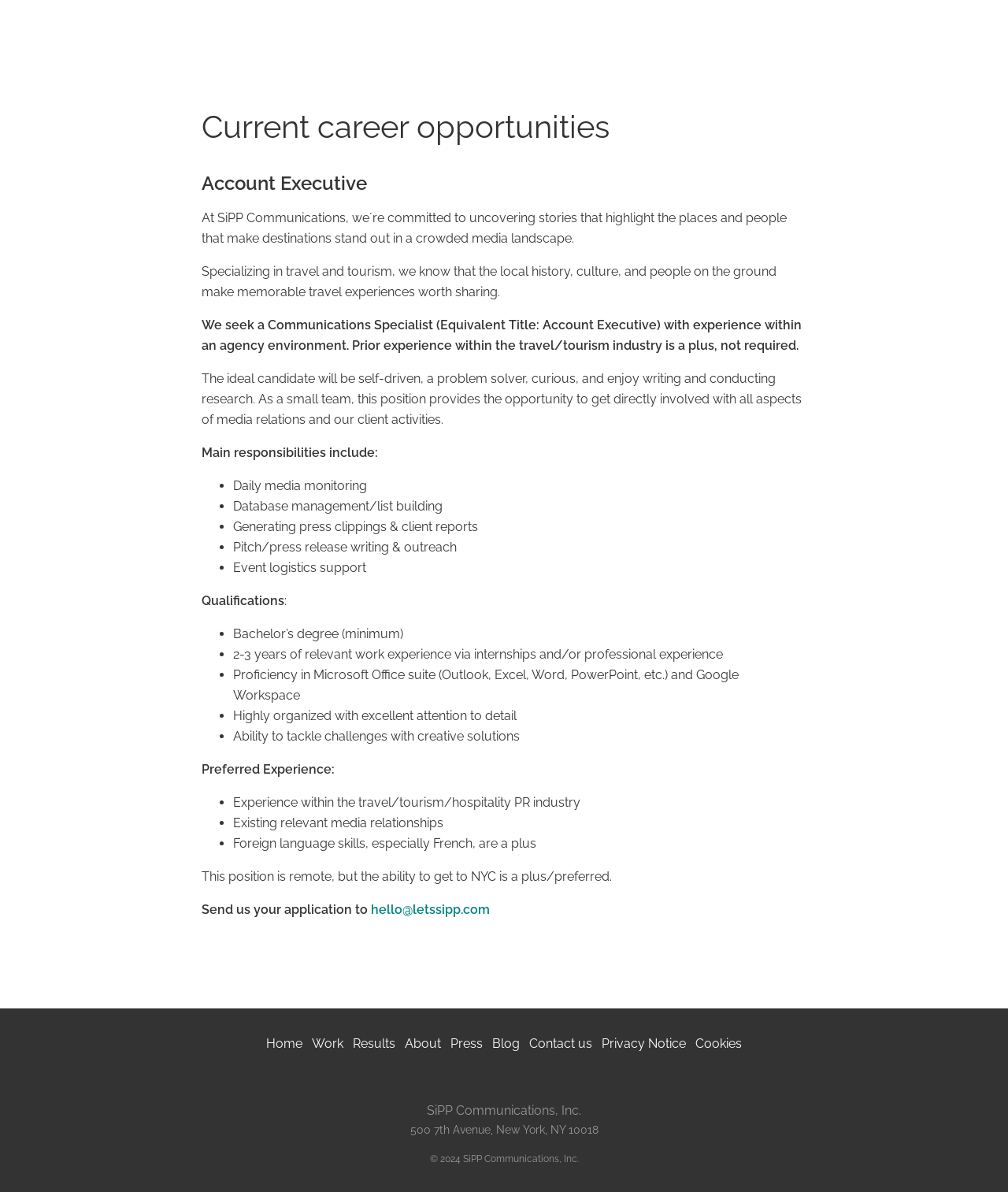Please determine the bounding box coordinates of the element to click on in order to accomplish the following task: "View the 'About' page". Ensure the coordinates are four float numbers ranging from 0 to 1, i.e., [left, top, right, bottom].

[0.402, 0.867, 0.438, 0.884]